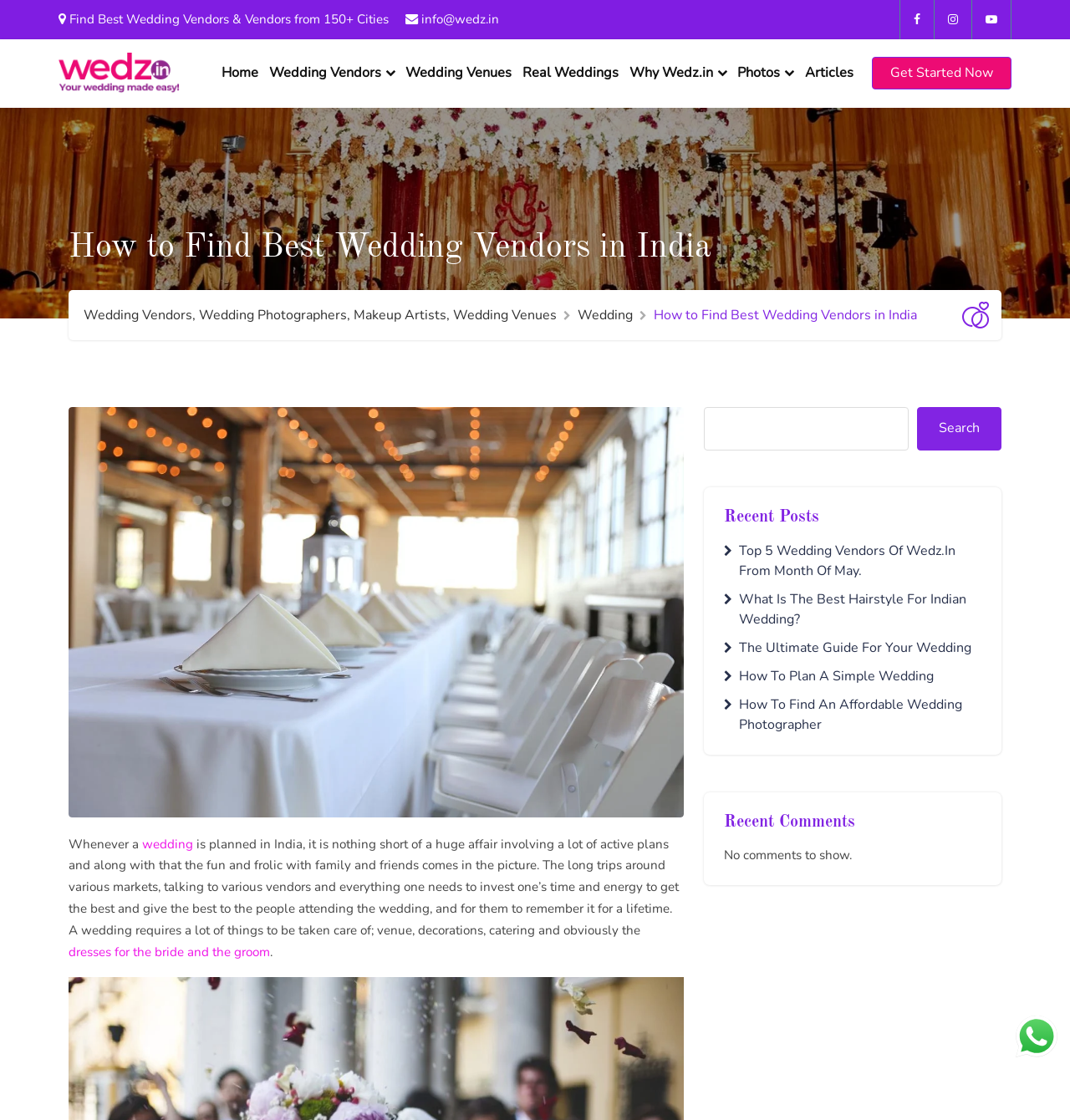Please identify the bounding box coordinates of where to click in order to follow the instruction: "Get started now".

[0.815, 0.051, 0.945, 0.08]